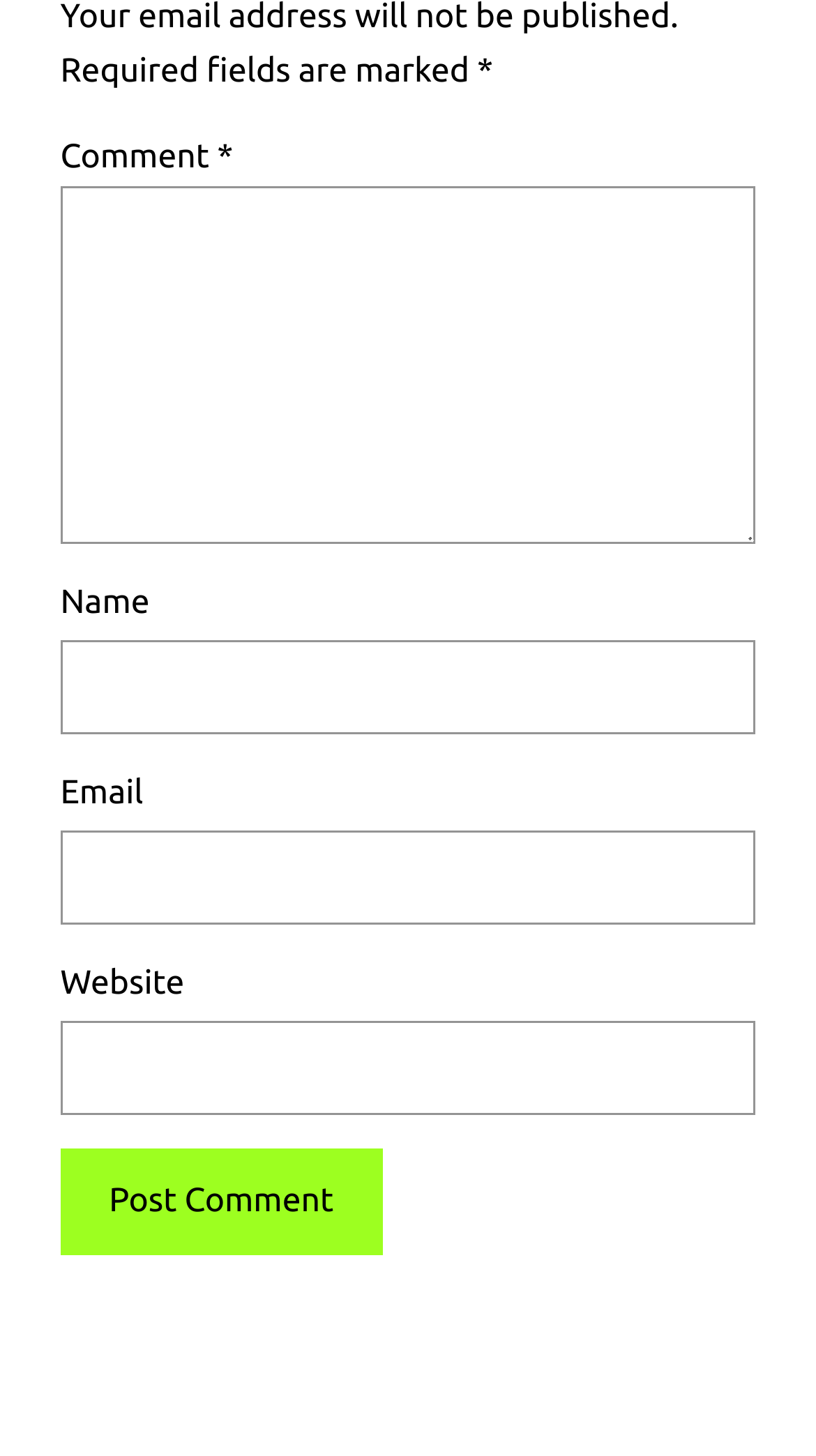What is the label of the last text field?
Please provide a detailed and thorough answer to the question.

The last text field in the form has the label 'Website', which suggests that the user should input their website URL in this field.